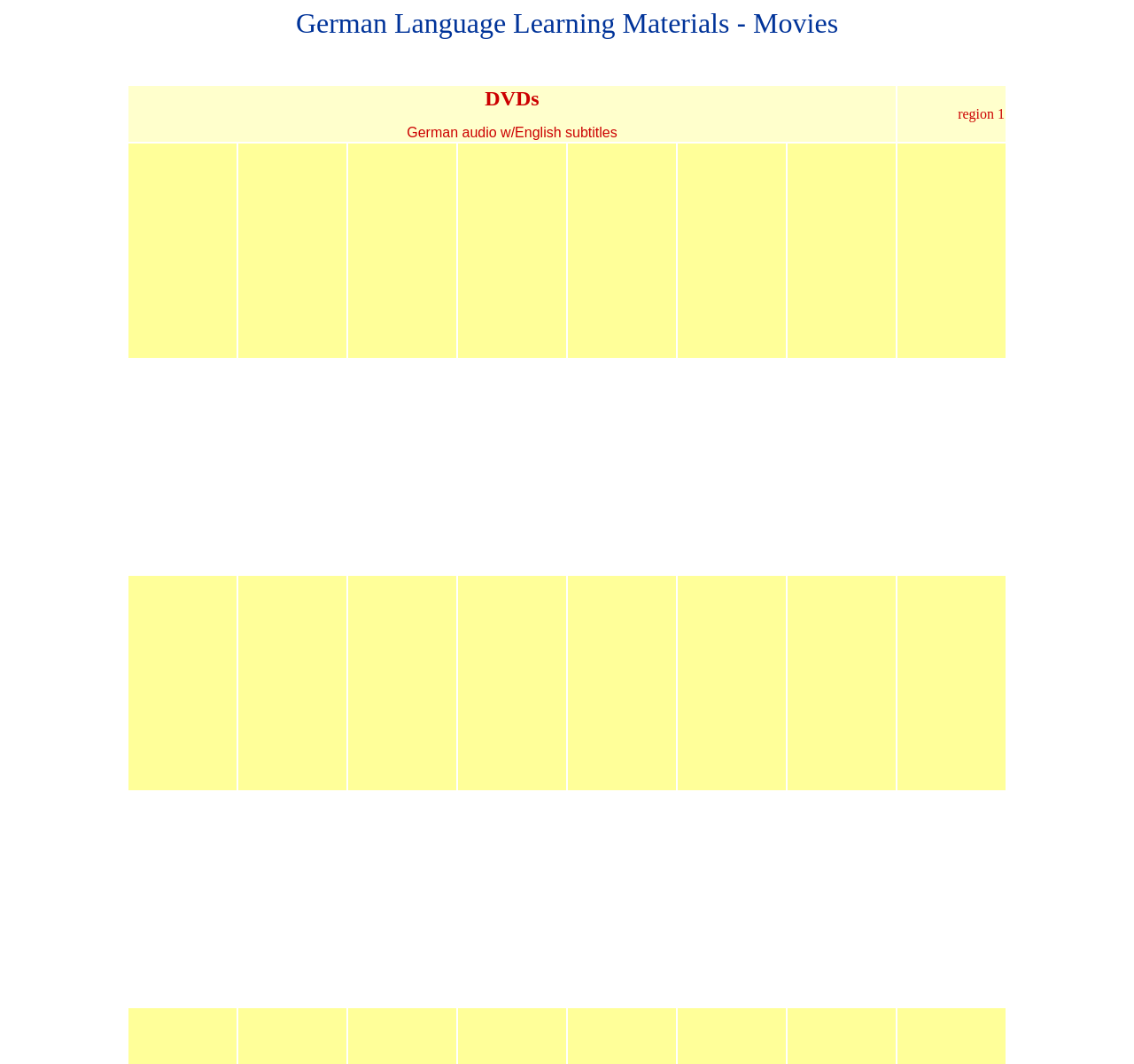How many grid cells are there in the third row?
Based on the screenshot, give a detailed explanation to answer the question.

I counted the number of 'gridcell' elements in the third 'row' element, and there are 9 of them, each containing an 'iframe' element.